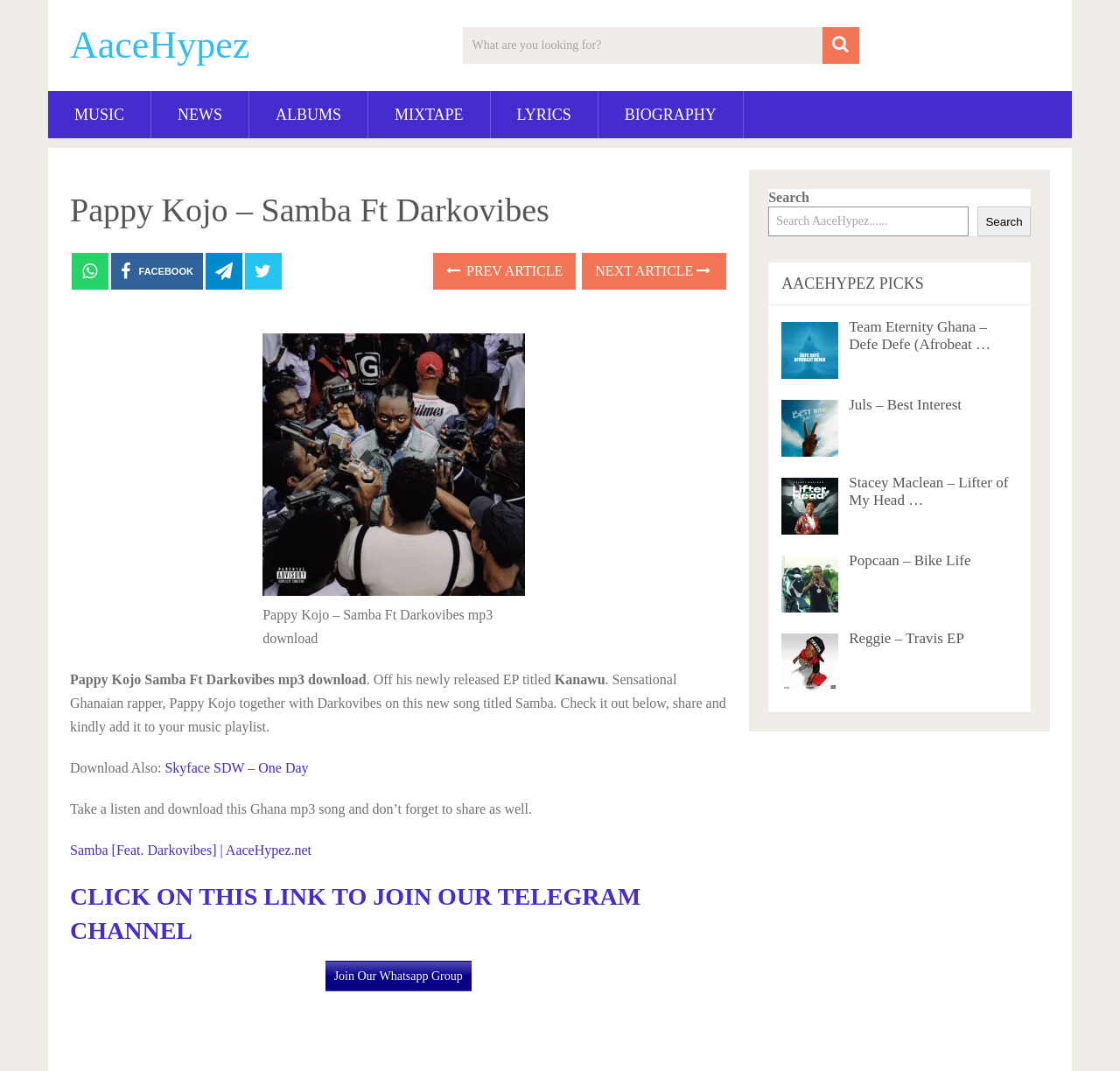Please identify the bounding box coordinates of the element on the webpage that should be clicked to follow this instruction: "Search for music". The bounding box coordinates should be given as four float numbers between 0 and 1, formatted as [left, top, right, bottom].

[0.413, 0.025, 0.767, 0.06]